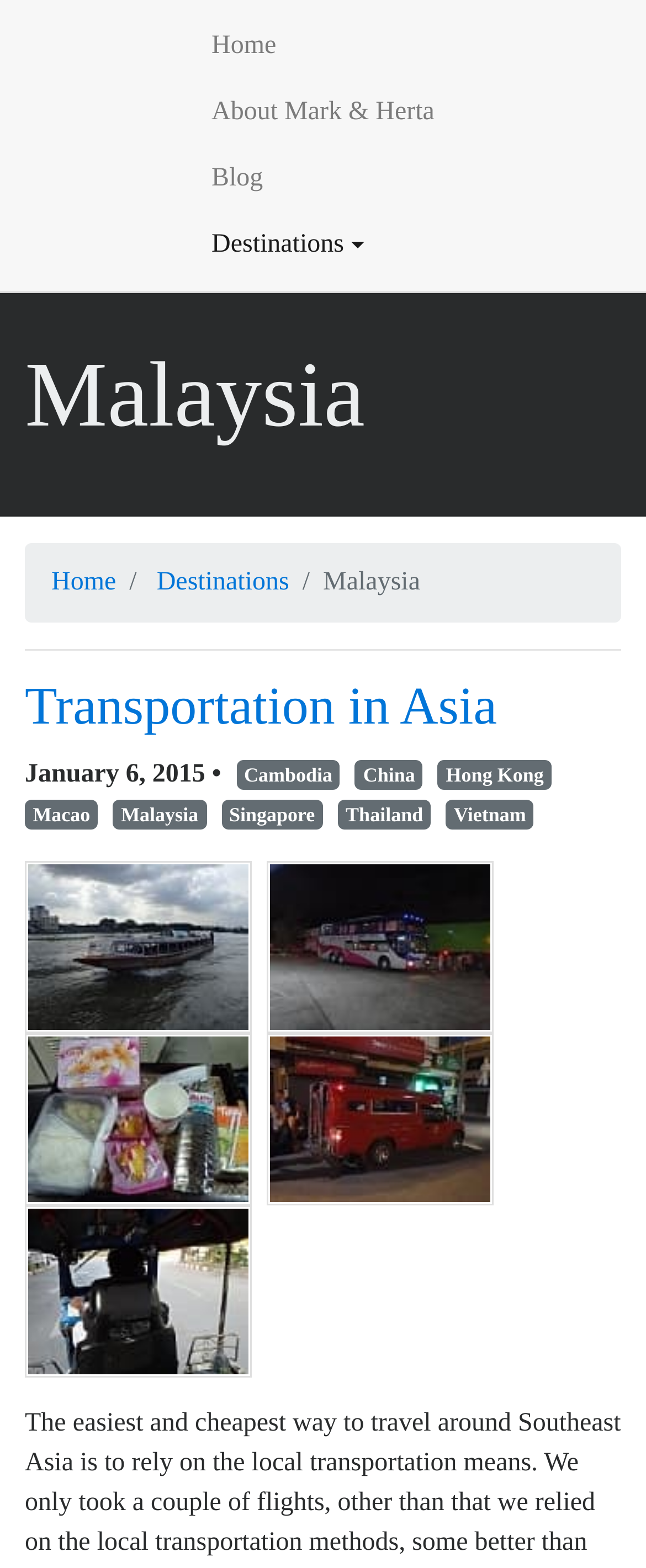Can you look at the image and give a comprehensive answer to the question:
What is the date of the article Transportation in Asia?

I found the time element below the heading Transportation in Asia, which indicates the date of the article, and it is January 6, 2015.